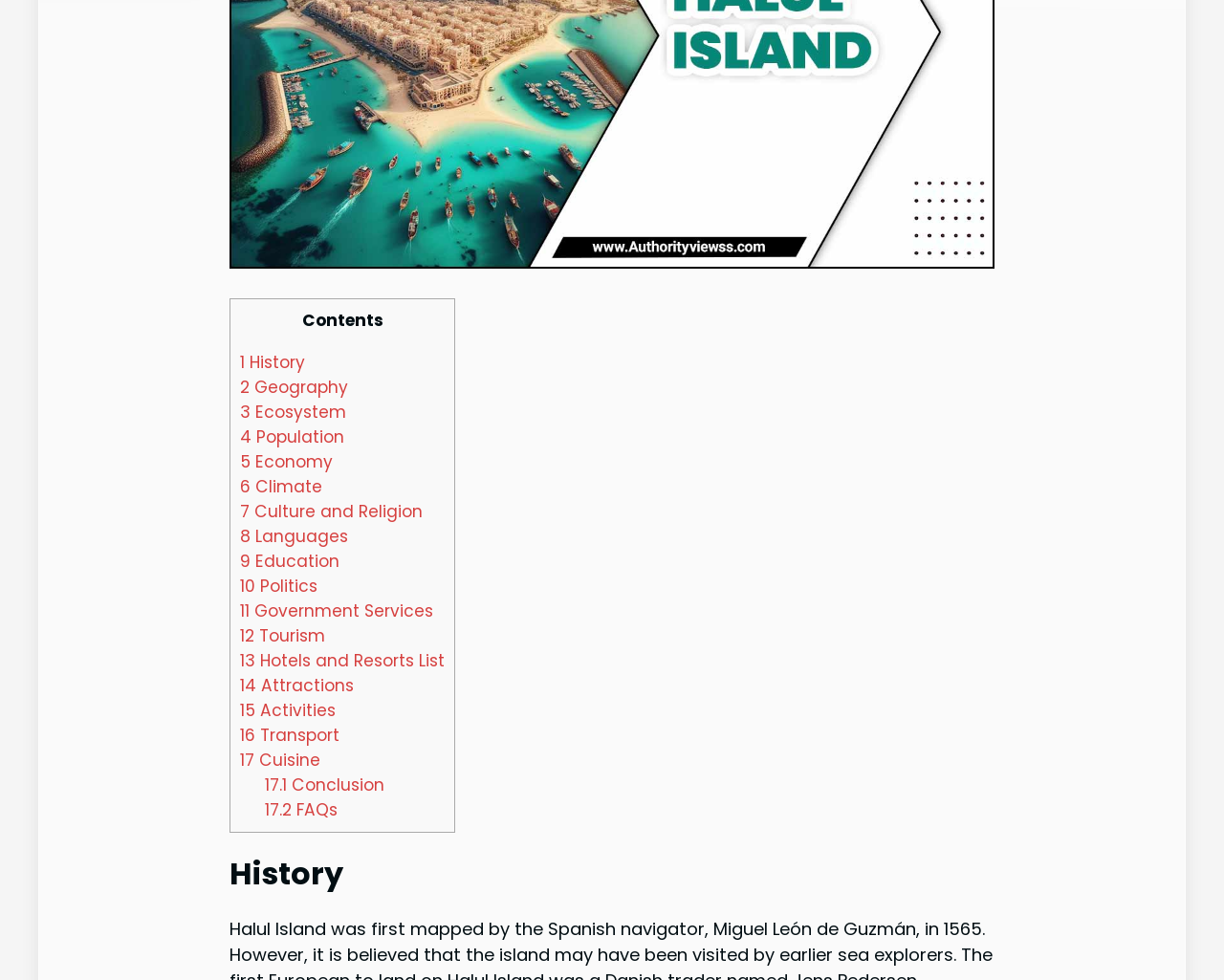Please determine the bounding box coordinates of the element to click in order to execute the following instruction: "Go to the Blog". The coordinates should be four float numbers between 0 and 1, specified as [left, top, right, bottom].

None